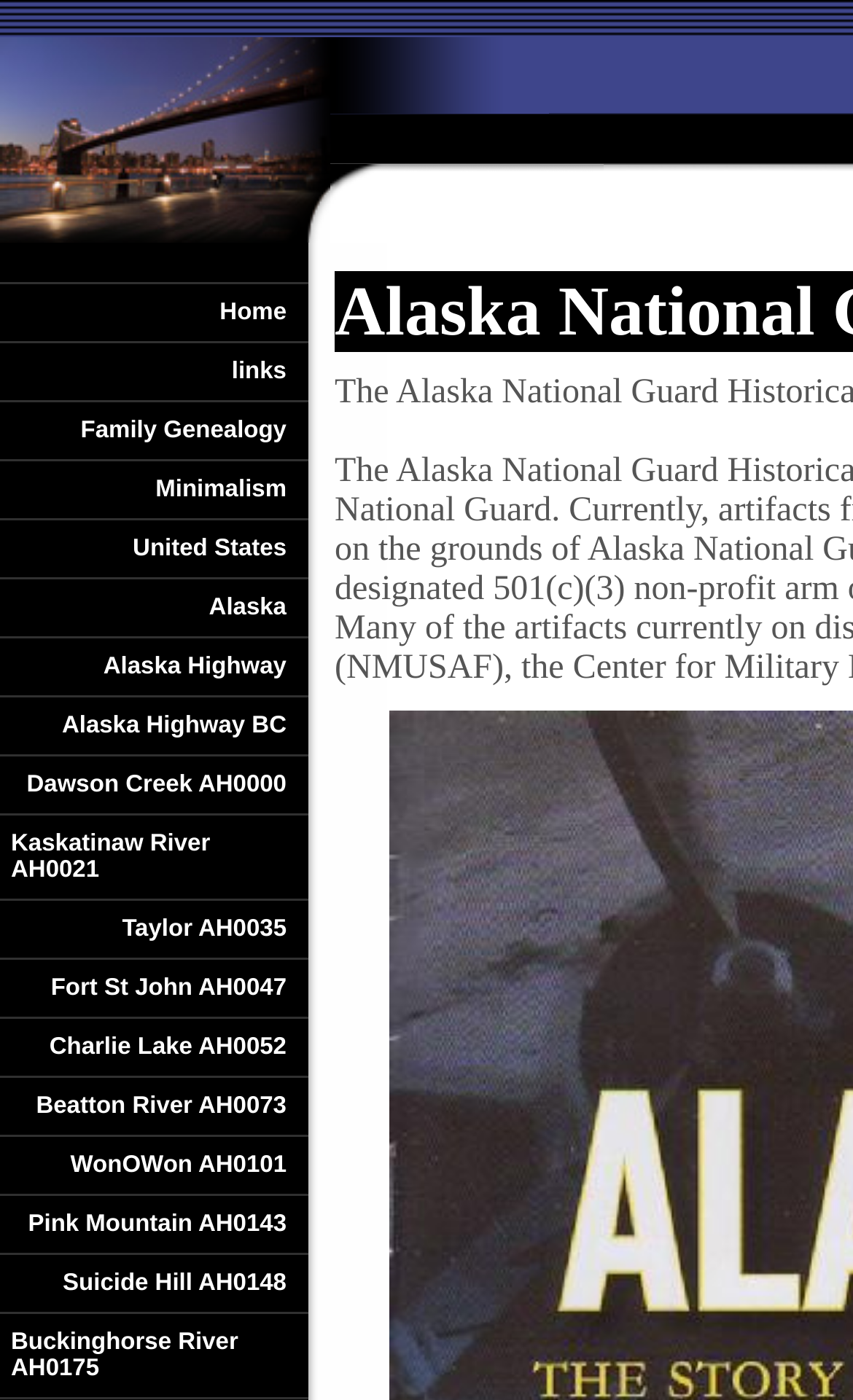Please provide a one-word or phrase answer to the question: 
What is the first link on the webpage?

Home